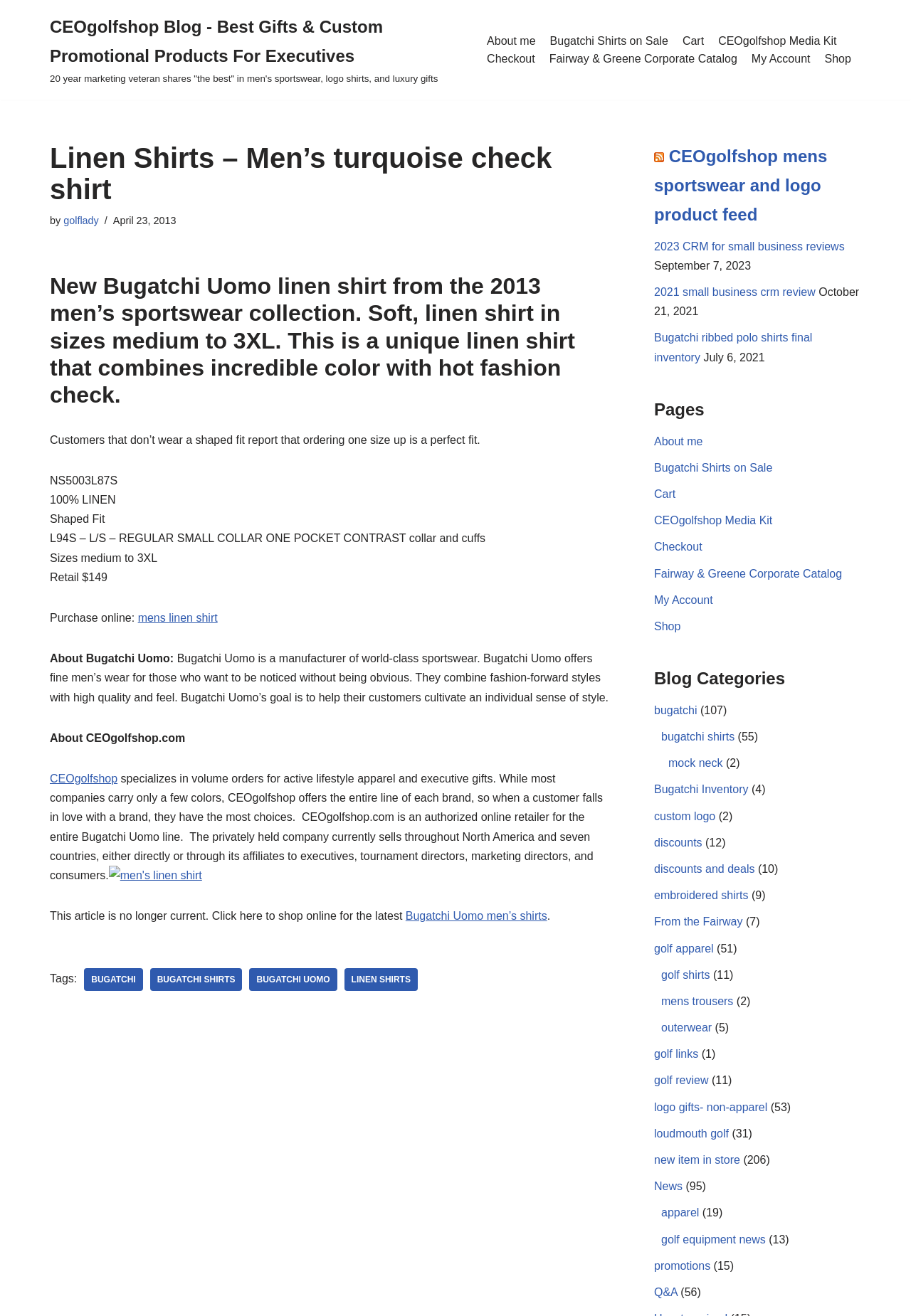Craft a detailed narrative of the webpage's structure and content.

This webpage is about a blog post featuring a new Bugatchi Uomo linen shirt from the 2013 men's sportswear collection. The shirt is described as soft, linen, and available in sizes medium to 3XL, with a unique combination of incredible color and hot fashion check. 

At the top of the page, there is a navigation menu with links to various sections of the website, including "About me", "Bugatchi Shirts on Sale", "Cart", and "Shop". Below the navigation menu, there is a heading that reads "Linen Shirts – Men’s turquoise check shirt" followed by the author's name, "golflady", and the date of the post, "April 23, 2013".

The main content of the page is divided into several sections. The first section describes the features of the shirt, including its material, fit, and sizes available. The second section provides information about the manufacturer, Bugatchi Uomo, and its goal of helping customers cultivate an individual sense of style. The third section is about CEOgolfshop.com, an authorized online retailer for the entire Bugatchi Uomo line, and its offerings.

There is an image of the men's linen shirt on the page, which is linked to a page where customers can purchase the shirt online. Additionally, there are links to other related articles and categories, such as "BUGATCHI", "BUGATCHI SHIRTS", "BUGATCHI UOMO", and "LINEN SHIRTS". 

At the bottom of the page, there are links to other blog posts, including "2023 CRM for small business reviews", "2021 small business crm review", and "Bugatchi ribbed polo shirts final inventory", as well as a section for "Pages" and "Blog Categories".